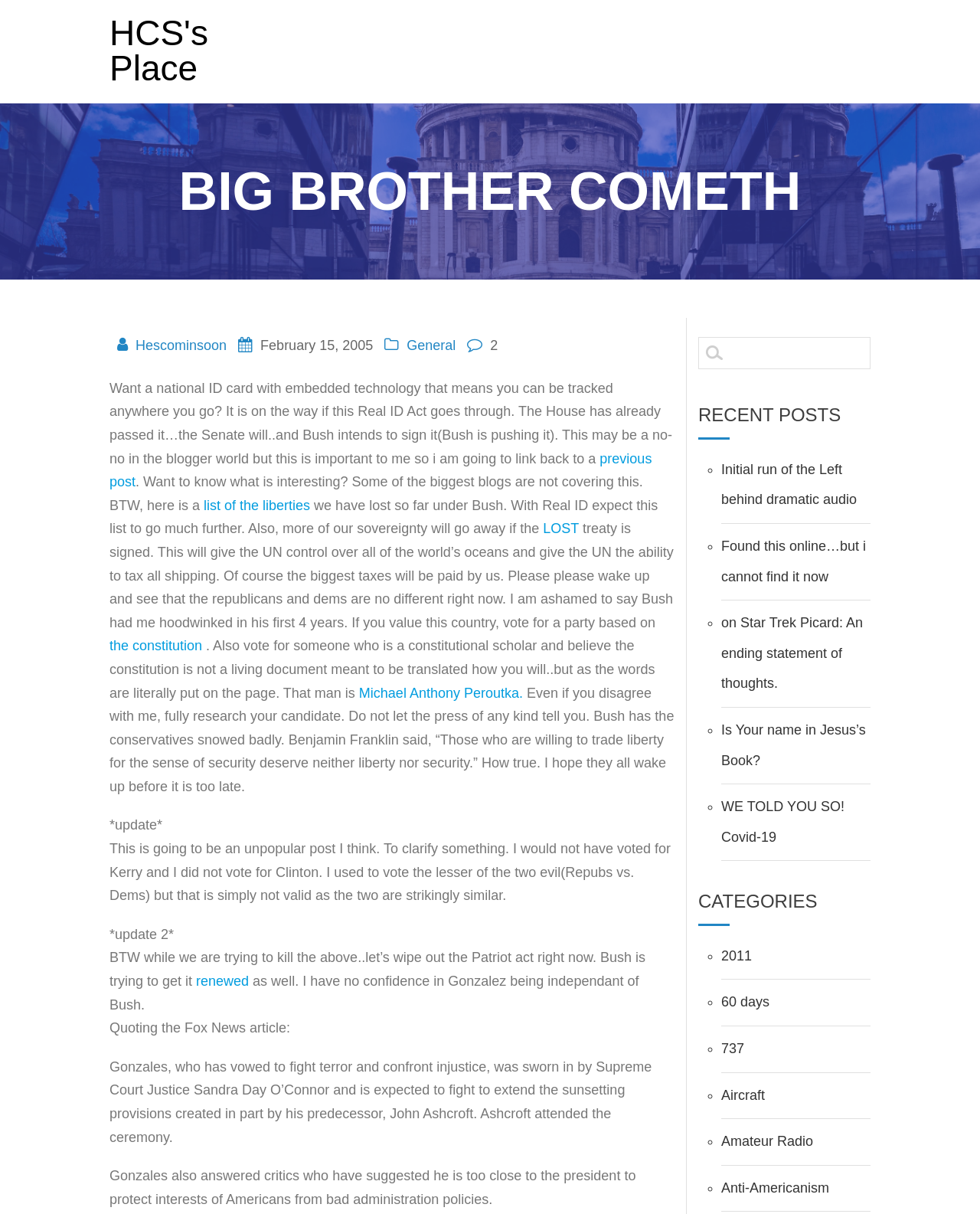What is the main heading displayed on the webpage? Please provide the text.

BIG BROTHER COMETH